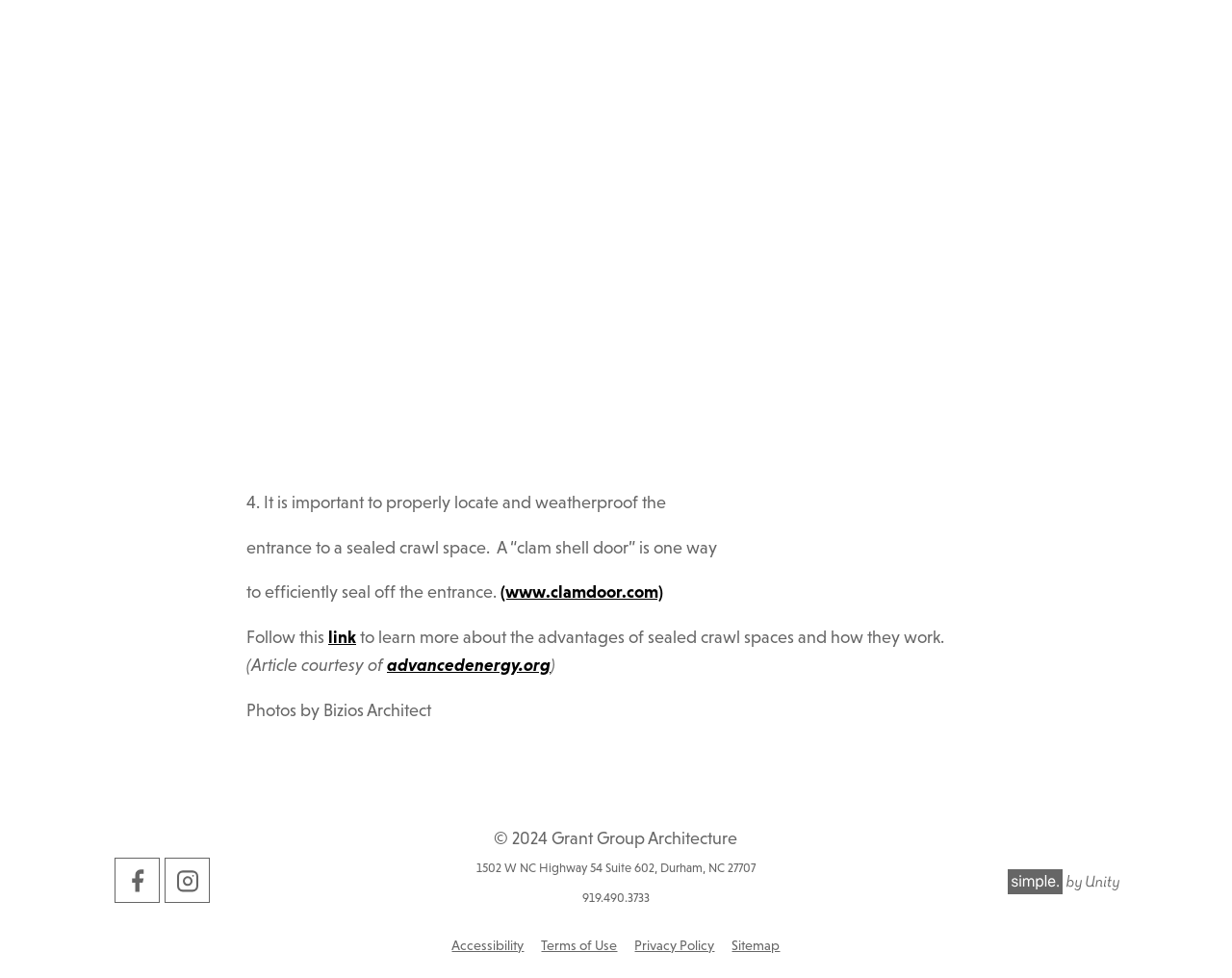What social media platforms are linked?
Utilize the image to construct a detailed and well-explained answer.

The social media platforms linked can be inferred from the icons and text in the footer section of the webpage, specifically the links 'Link to Facebook' and 'Link to Instagram'.